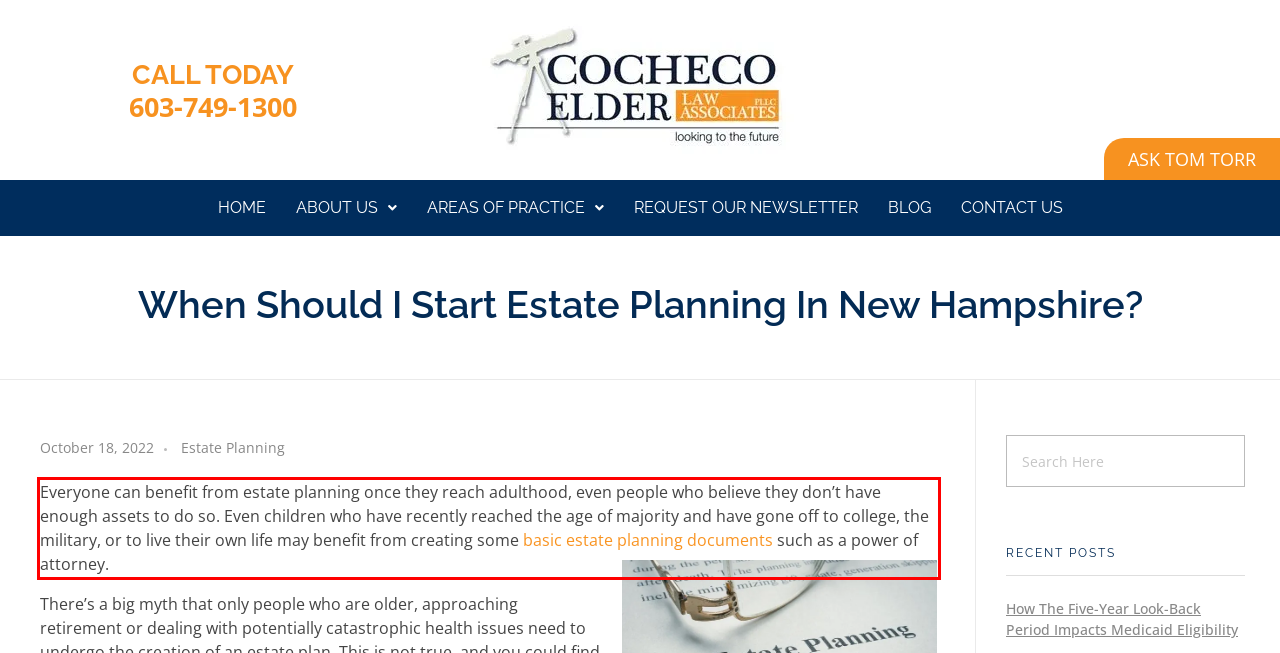Examine the webpage screenshot and use OCR to obtain the text inside the red bounding box.

Everyone can benefit from estate planning once they reach adulthood, even people who believe they don’t have enough assets to do so. Even children who have recently reached the age of majority and have gone off to college, the military, or to live their own life may benefit from creating some basic estate planning documents such as a power of attorney.